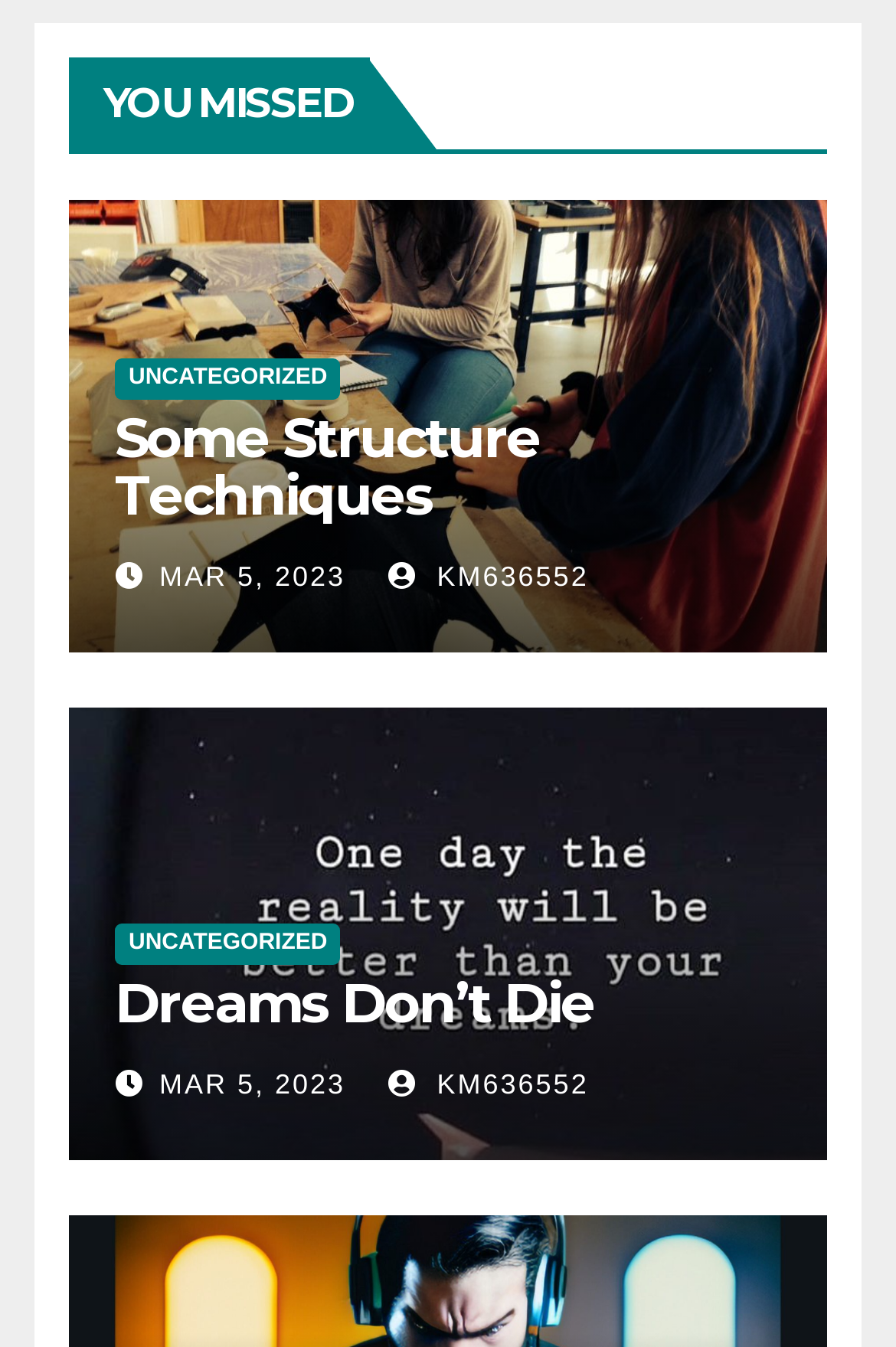What is the category of the first article?
Using the image as a reference, give an elaborate response to the question.

I looked at the link element following the first heading 'YOU MISSED' and found that it is categorized as 'UNCATEGORIZED'.